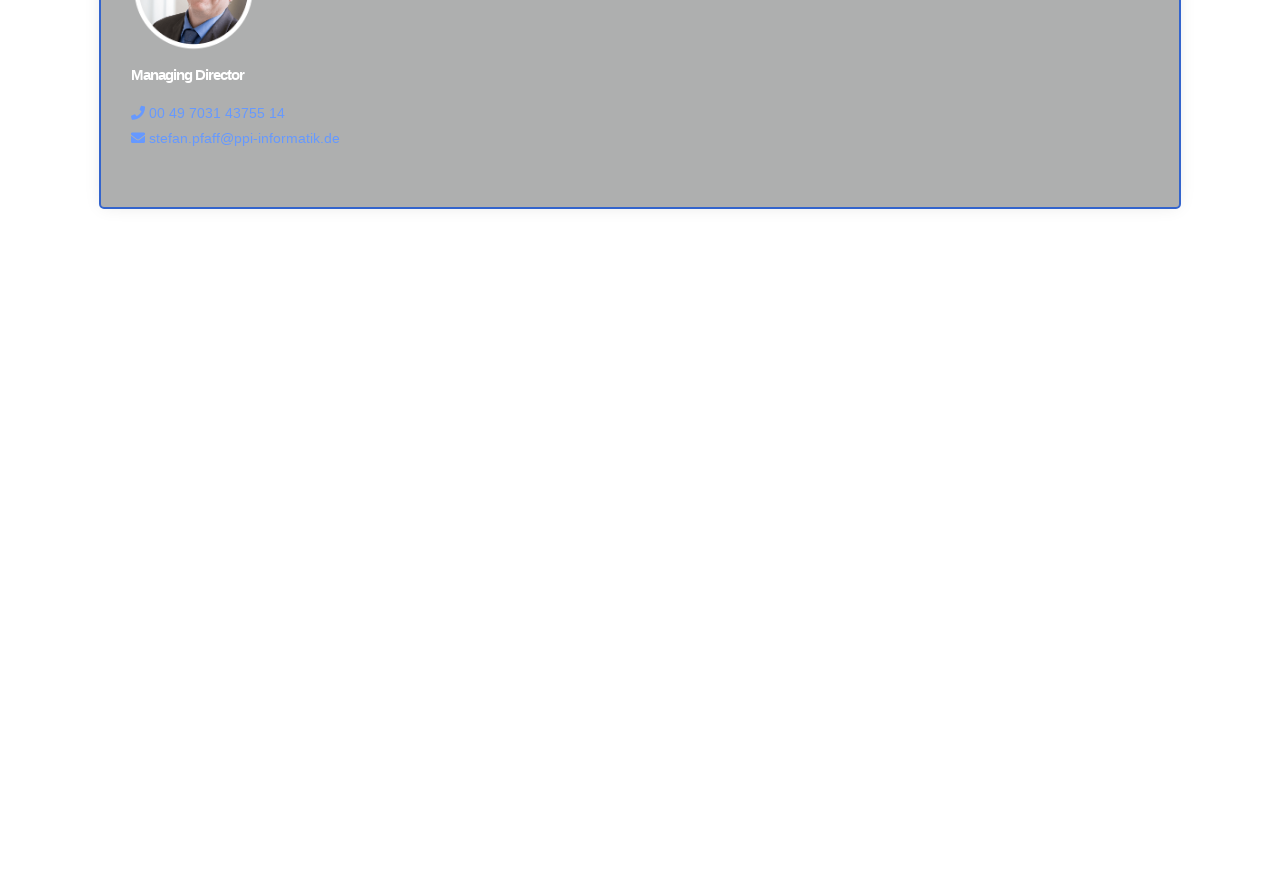What is the address of PPI-Informatik?
Based on the screenshot, answer the question with a single word or phrase.

Posenerstr. 1, 71065 Sindelfingen